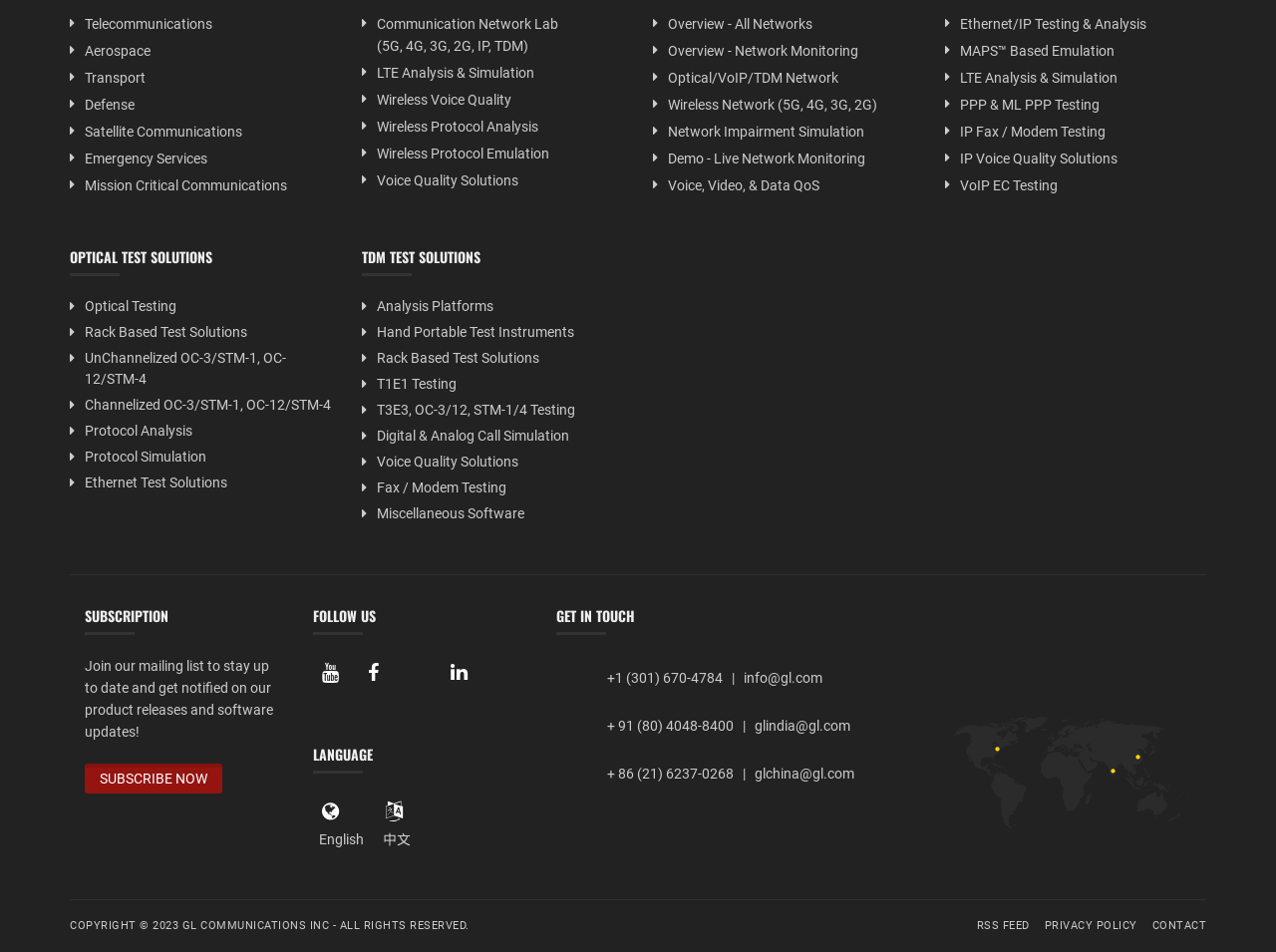Answer in one word or a short phrase: 
How many categories are listed under Optical Test Solutions?

7